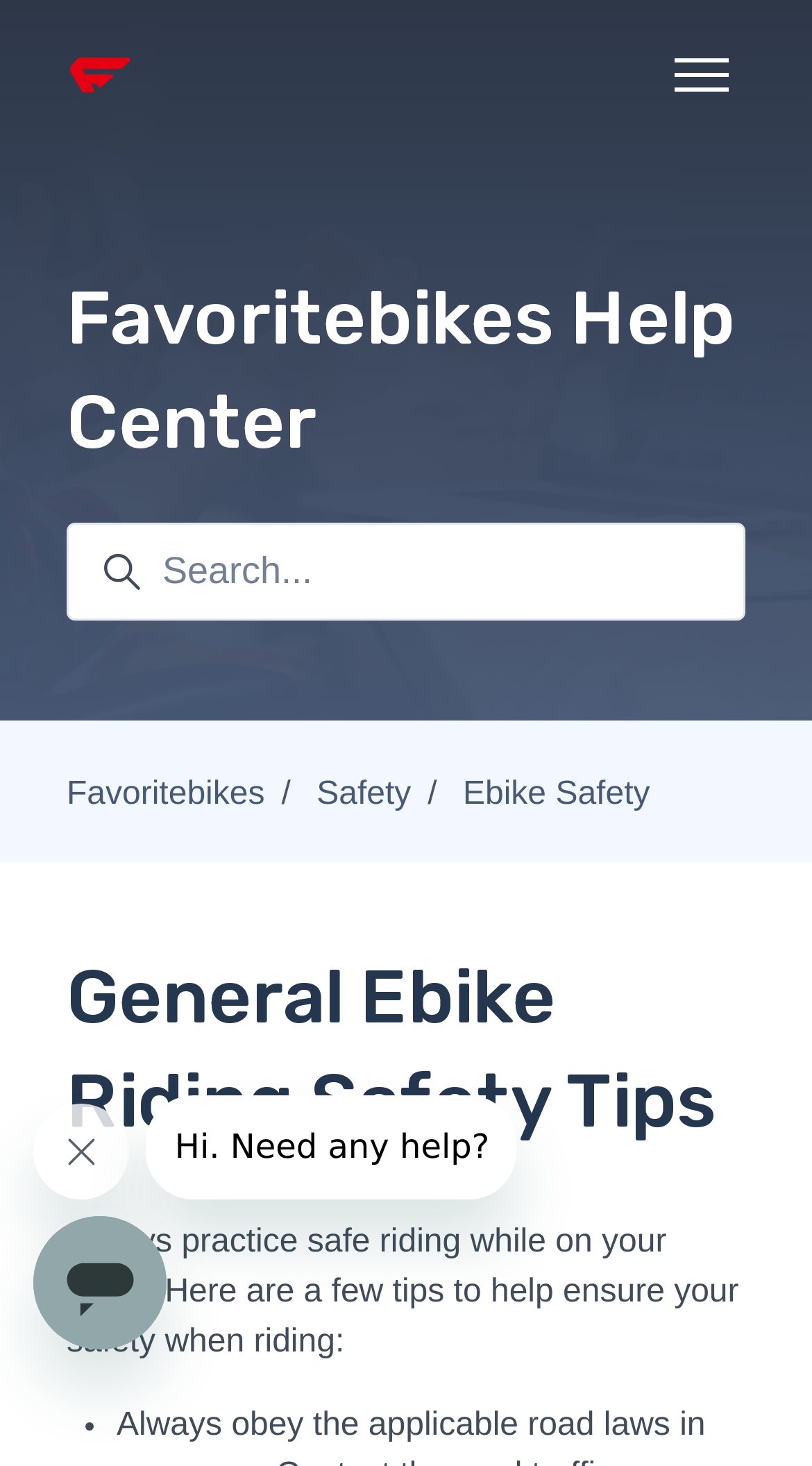Extract the primary headline from the webpage and present its text.

Favoritebikes Help Center